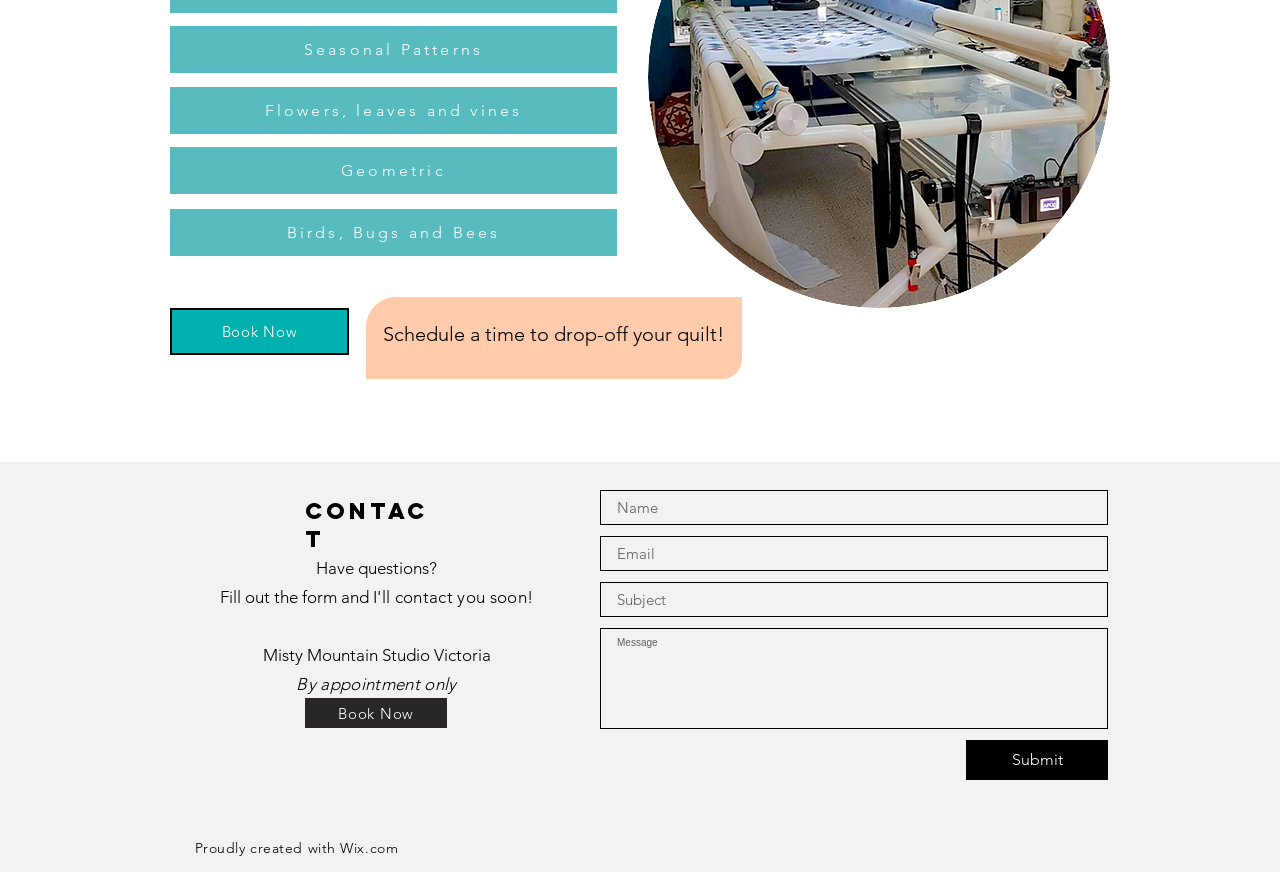Locate the bounding box coordinates of the area where you should click to accomplish the instruction: "Book a time to drop-off your quilt".

[0.133, 0.353, 0.273, 0.407]